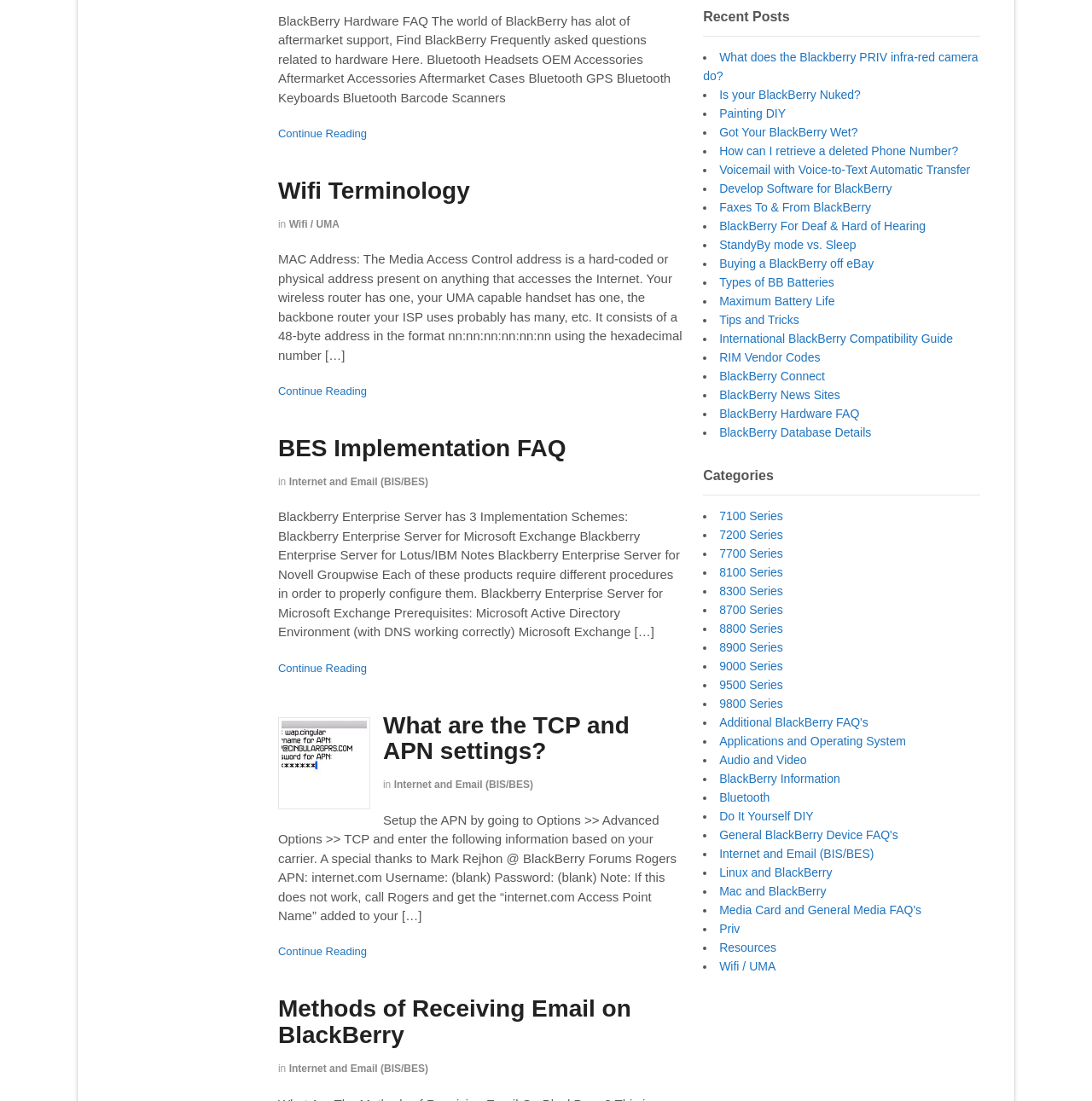Bounding box coordinates are to be given in the format (top-left x, top-left y, bottom-right x, bottom-right y). All values must be floating point numbers between 0 and 1. Provide the bounding box coordinate for the UI element described as: Bluetooth

[0.659, 0.718, 0.705, 0.73]